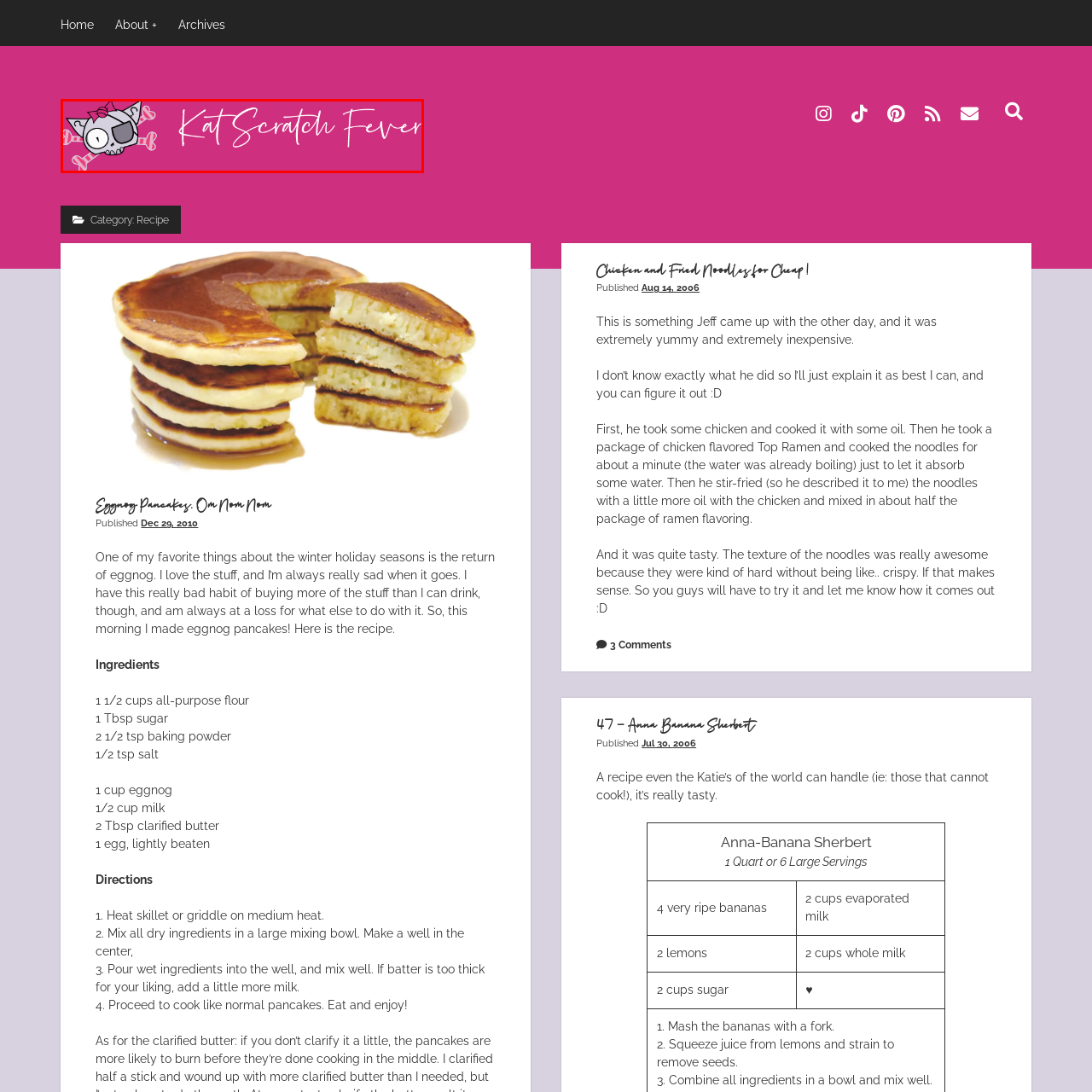Generate a detailed caption for the image within the red outlined area.

The image features a playful and whimsical logo for "Kat Scratch Fever." It showcases a stylized cartoon cat with a distinctive look, including a playful expression and a cute bow on its head. The cat has one eye covered, adding to its quirky character. The background is a vibrant pink, which complements the bold and modern typography of the brand name, "Kat Scratch Fever," displayed prominently beside the cat graphic. This logo reflects a fun, energetic vibe, perfectly suited for a blog or creative platform focused on recipes and lifestyle themes.